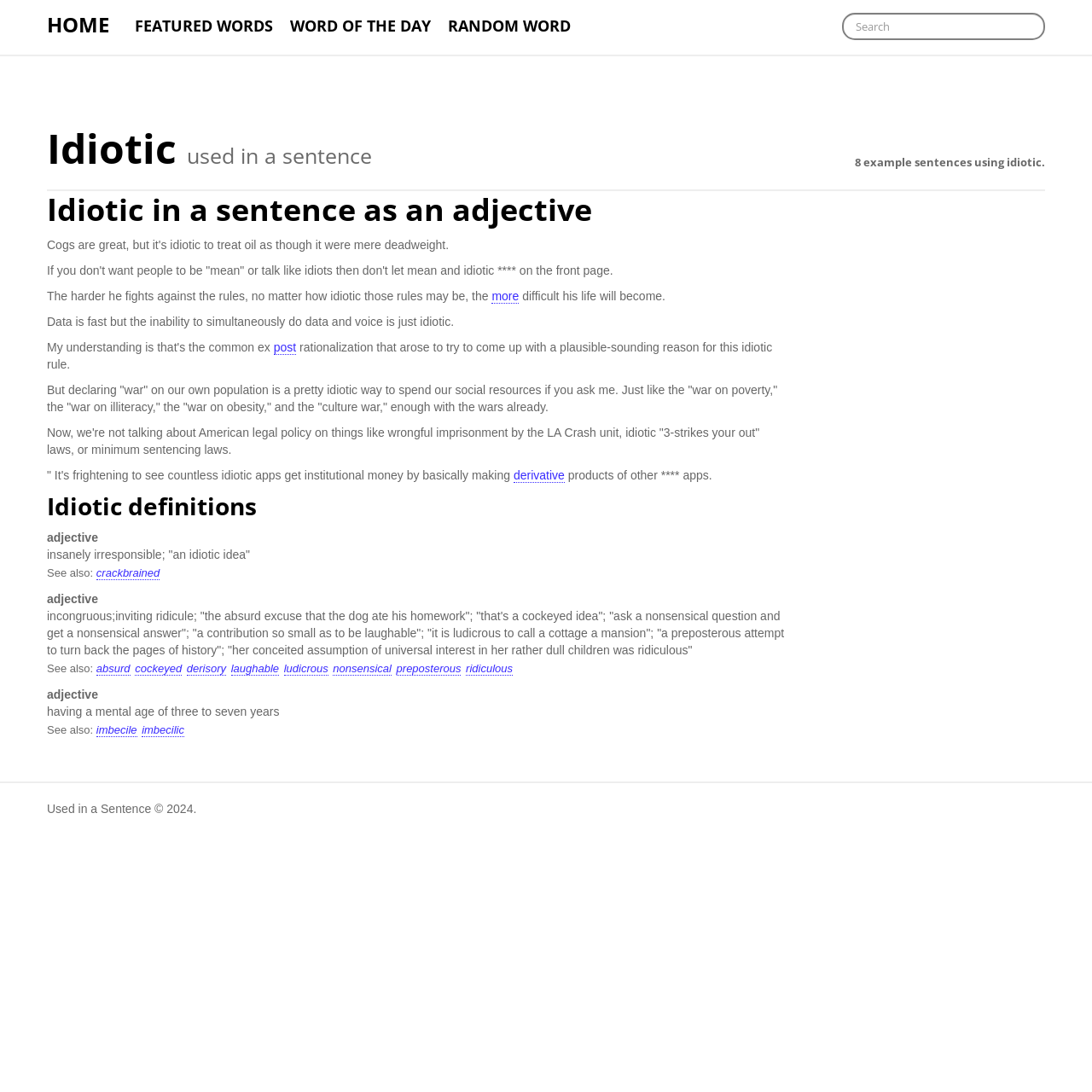What is the purpose of this webpage?
Refer to the image and answer the question using a single word or phrase.

To provide example sentences using 'idiotic'